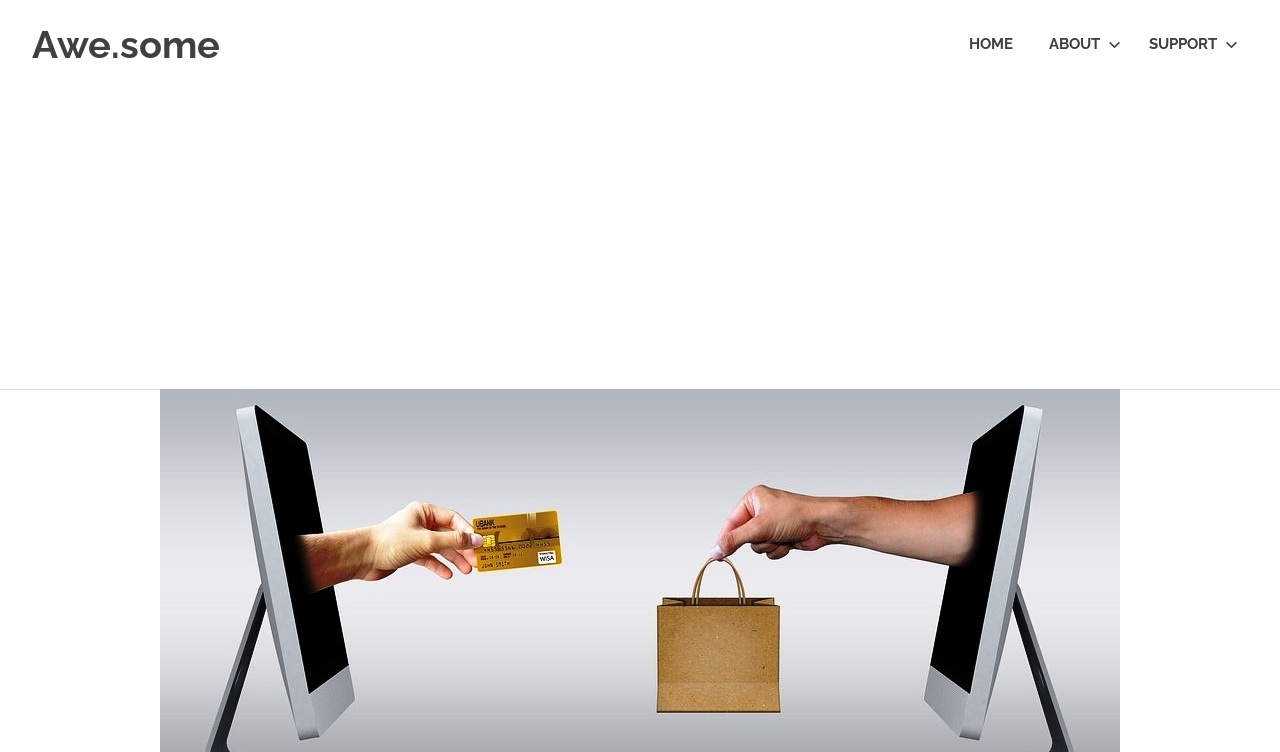Generate an in-depth caption that captures all aspects of the webpage.

The webpage is titled "How to Effectively Shop Online?" and appears to be a marketing article or blog post. At the top left corner, there is a link to the website "Awe.some" and a brief description "Totally awesome marketing articles" next to it. 

On the top right side, there is a primary navigation menu with three links: "HOME", "ABOUT", and "SUPPORT", which are aligned horizontally. 

Below the navigation menu, there is a large advertisement iframe that spans almost the entire width of the page, taking up a significant portion of the screen. 

The main content of the webpage, which is likely the article or blog post, is not explicitly described in the accessibility tree, but it is likely located below the advertisement iframe, as there is an insertion element that occupies the entire width of the page.